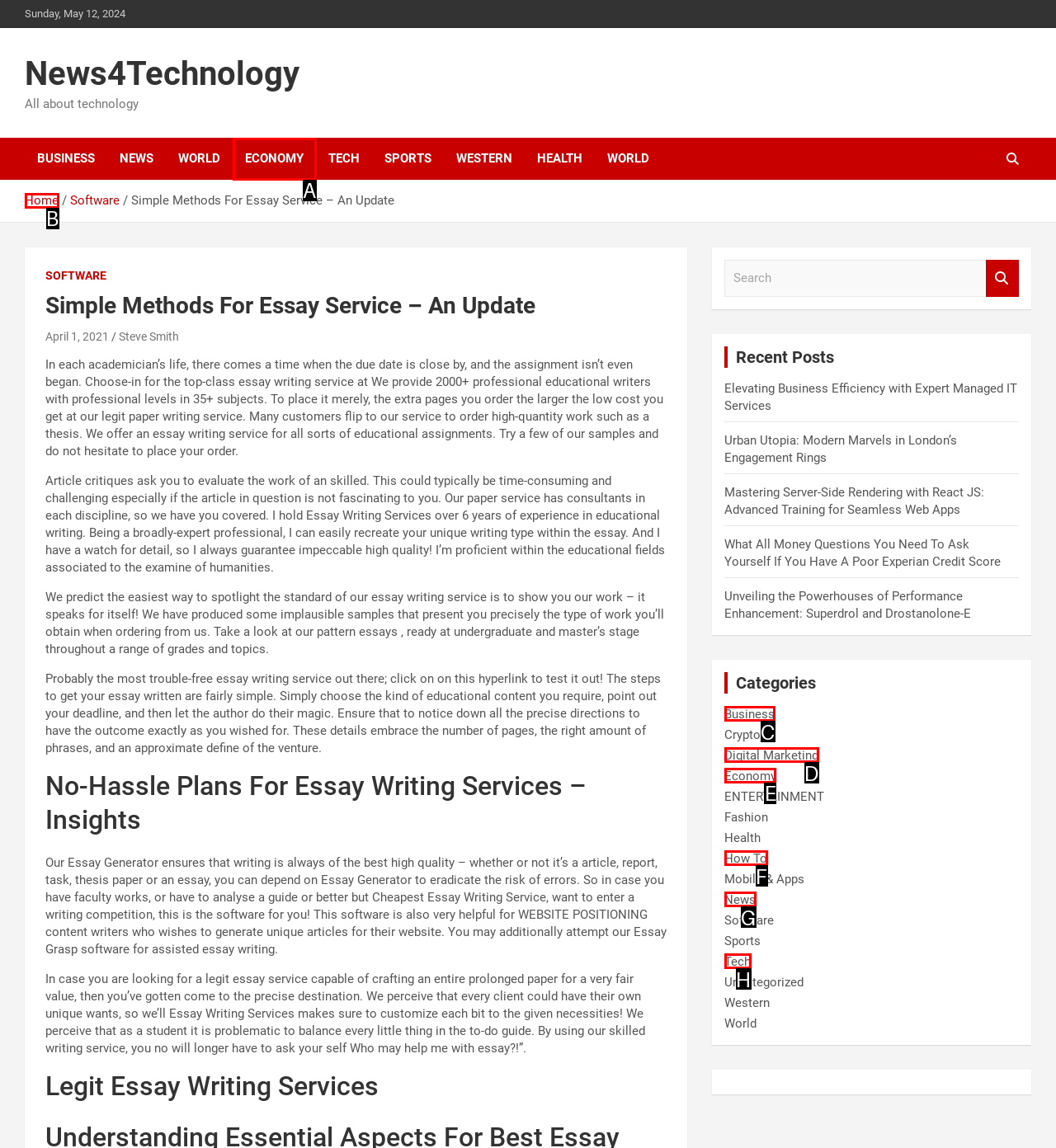Point out which HTML element you should click to fulfill the task: Click on the 'Economy' category.
Provide the option's letter from the given choices.

E